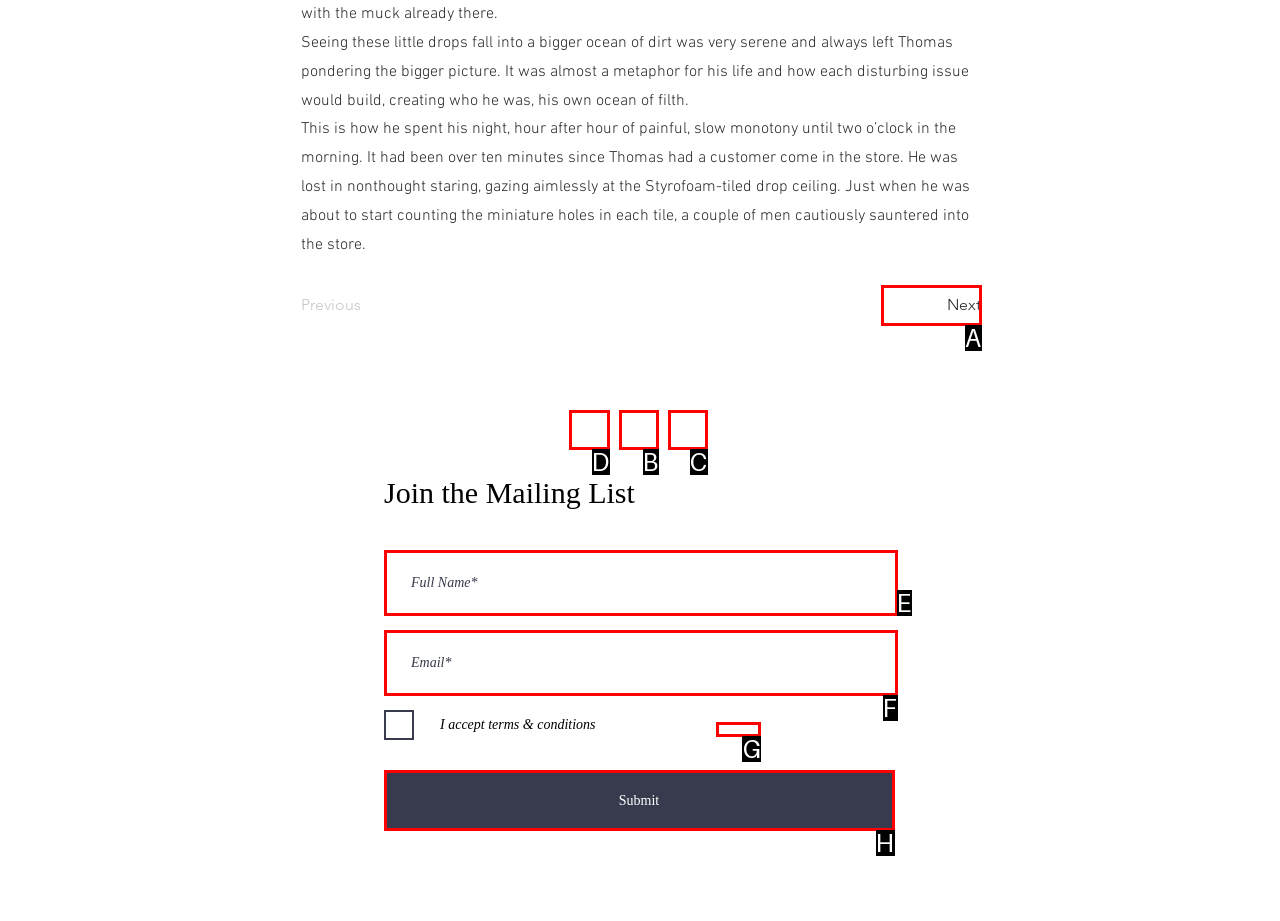Determine the correct UI element to click for this instruction: Click the 'Facebook' link. Respond with the letter of the chosen element.

D